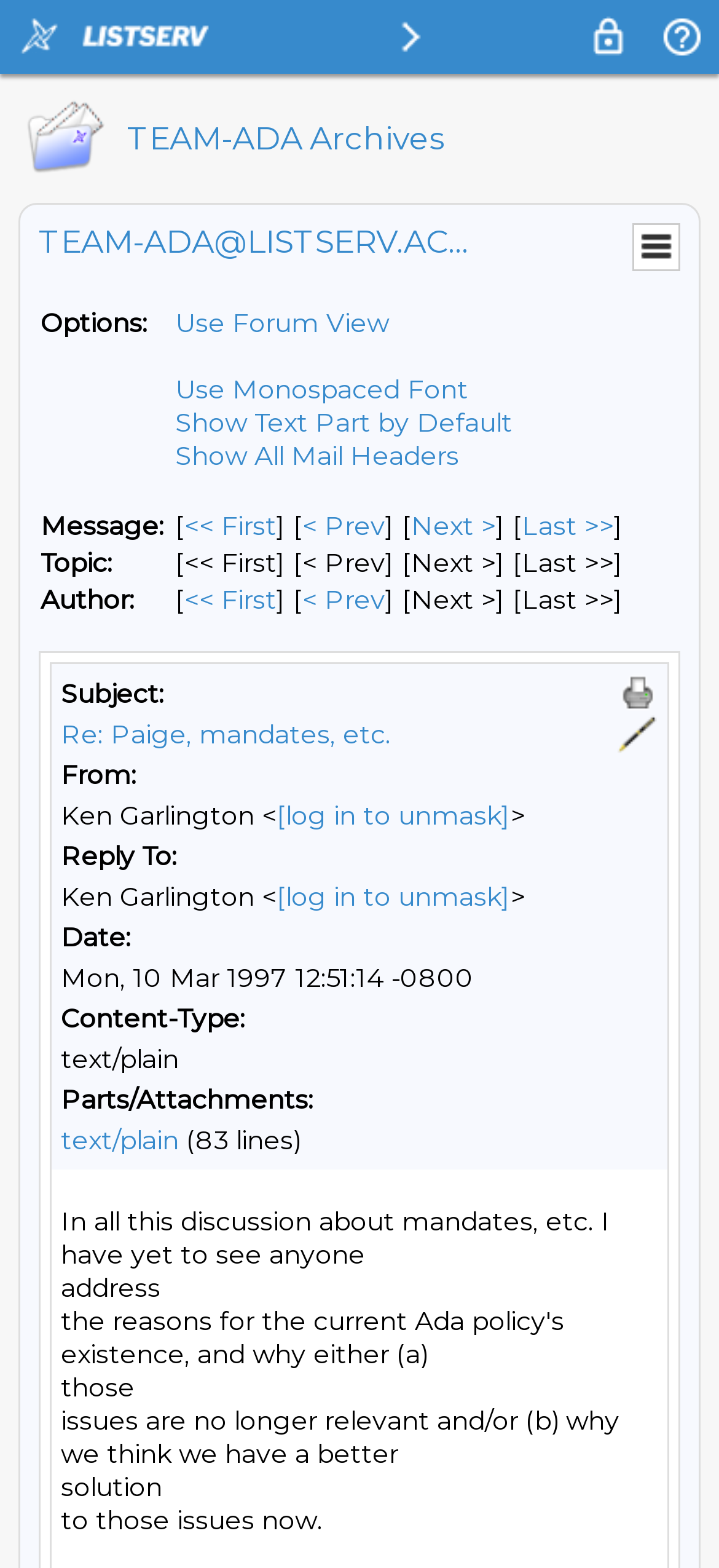Given the description "alt="Print" title="Print"", determine the bounding box of the corresponding UI element.

[0.859, 0.429, 0.915, 0.455]